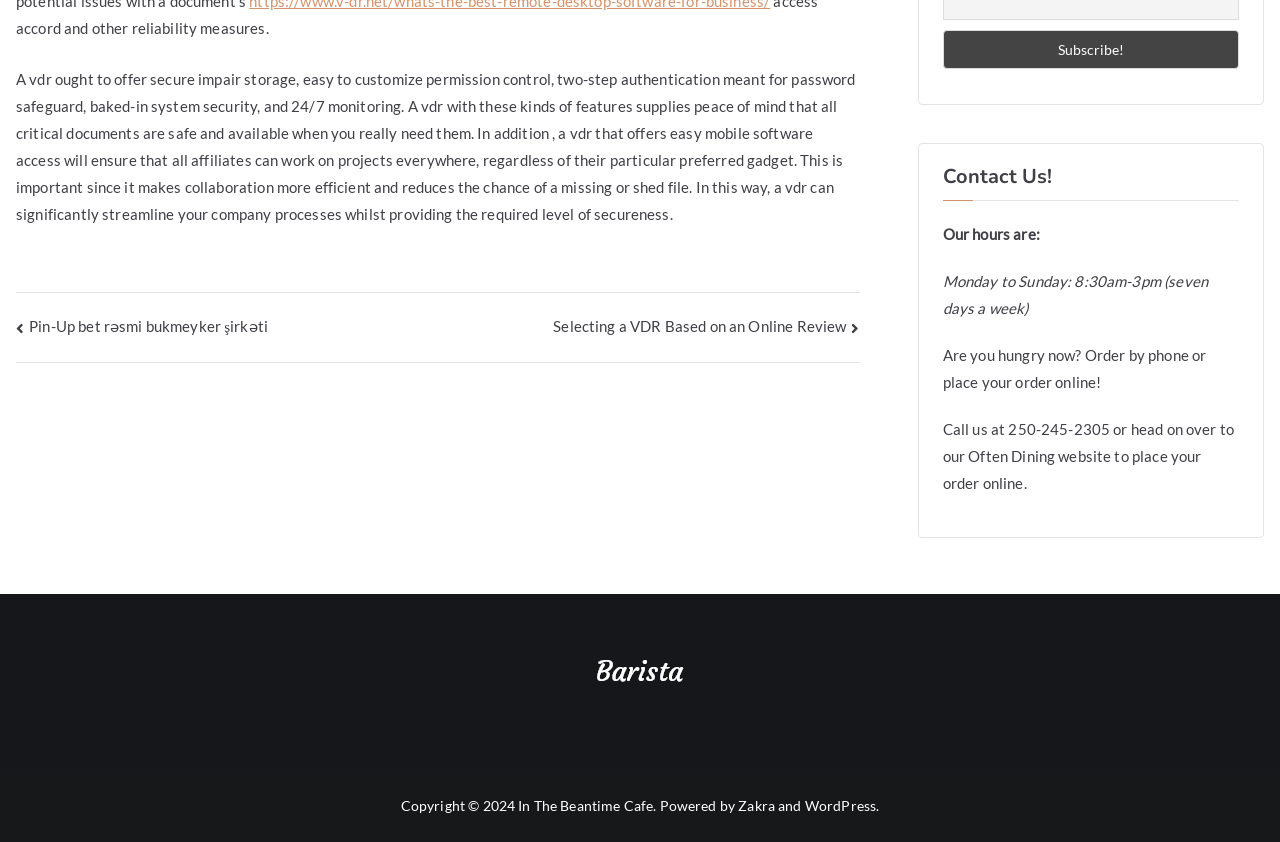Identify the coordinates of the bounding box for the element described below: "Often Dining website". Return the coordinates as four float numbers between 0 and 1: [left, top, right, bottom].

[0.757, 0.531, 0.868, 0.552]